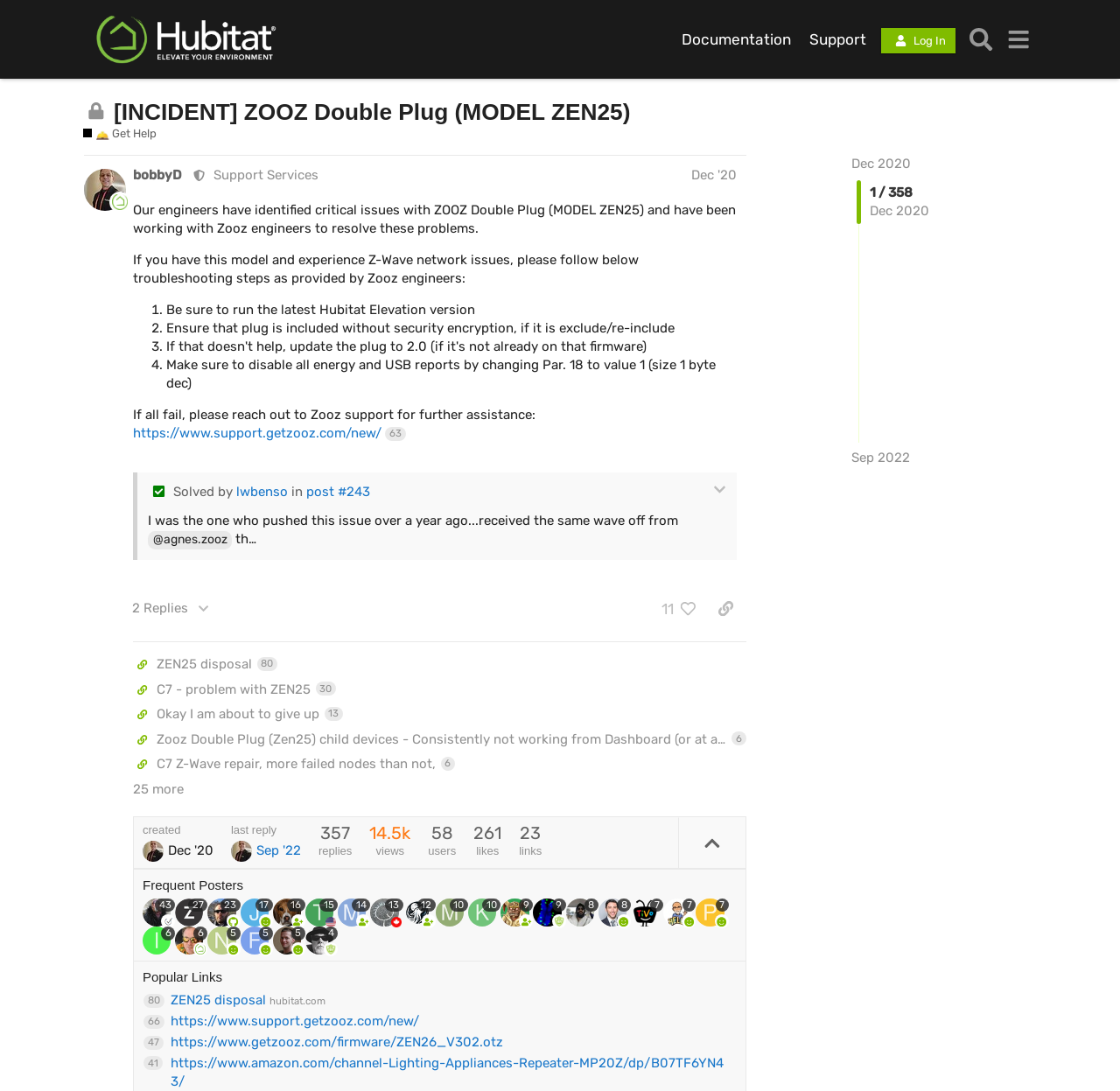Reply to the question below using a single word or brief phrase:
What is the status of this topic?

Solved